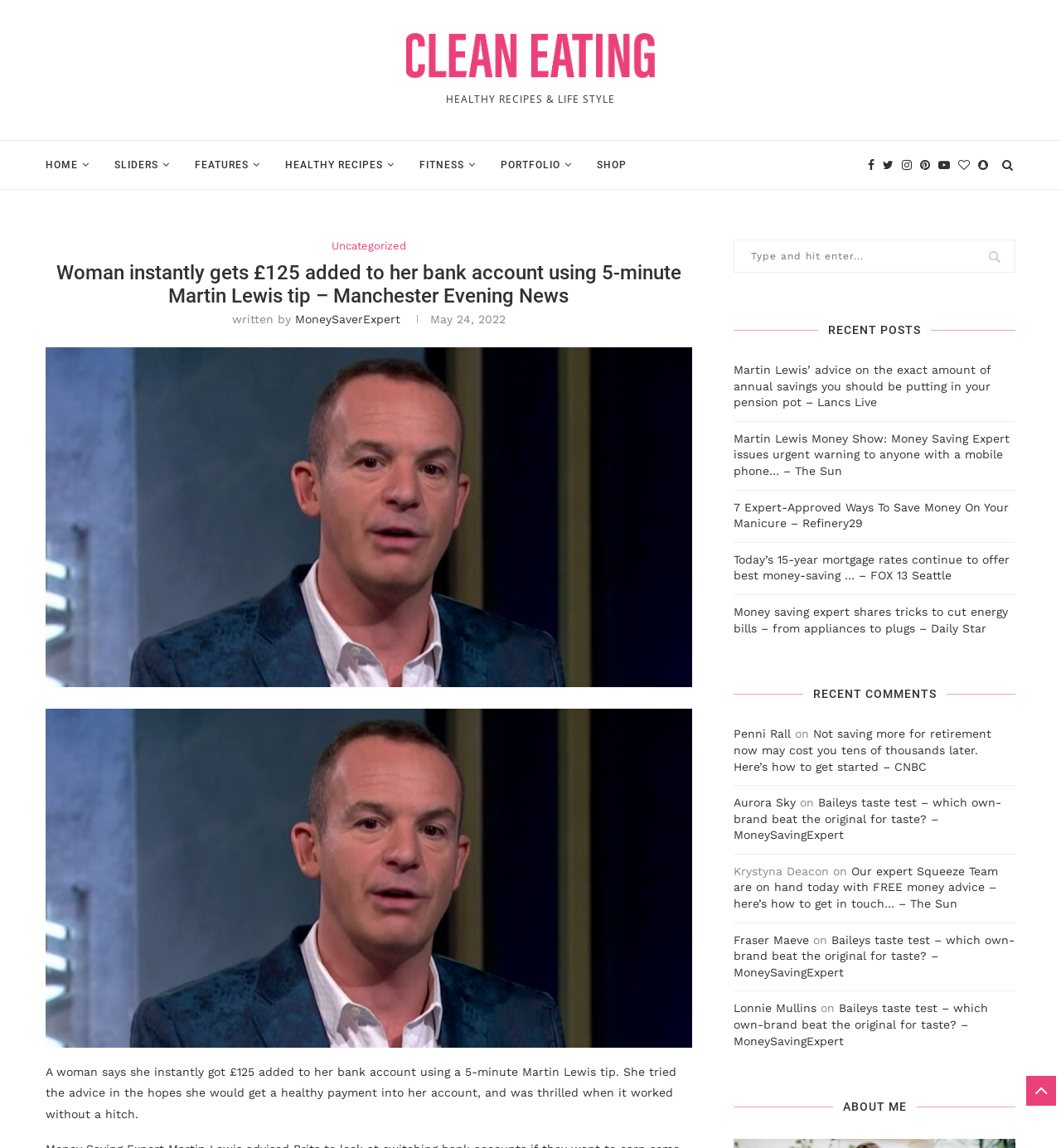Offer a meticulous description of the webpage's structure and content.

The webpage is about a personal finance blog, specifically an article about a woman who received £125 in her bank account using a 5-minute Martin Lewis tip. The page has a header section with a logo and navigation links, including "HOME", "SLIDERS", "FEATURES", "HEALTHY RECIPES", "FITNESS", "PORTFOLIO", and "SHOP". There is also a search bar on the top right corner.

Below the header, there is a main article section with a heading that reads "Woman instantly gets £125 added to her bank account using 5-minute Martin Lewis tip – Manchester Evening News". The article is written by "MoneySaverExpert" and has a timestamp of "May 24, 2022". The article's content is accompanied by an image.

On the right-hand side of the page, there are three sections: "RECENT POSTS", "RECENT COMMENTS", and "ABOUT ME". The "RECENT POSTS" section lists several article links with titles related to personal finance and money-saving tips. The "RECENT COMMENTS" section shows a list of comments from users, including their names and the articles they commented on. The "ABOUT ME" section is a brief introduction to the blog's author.

Throughout the page, there are several social media links and icons, including Facebook, Twitter, and Instagram. The page also has a few images, including a logo and a picture related to the main article.